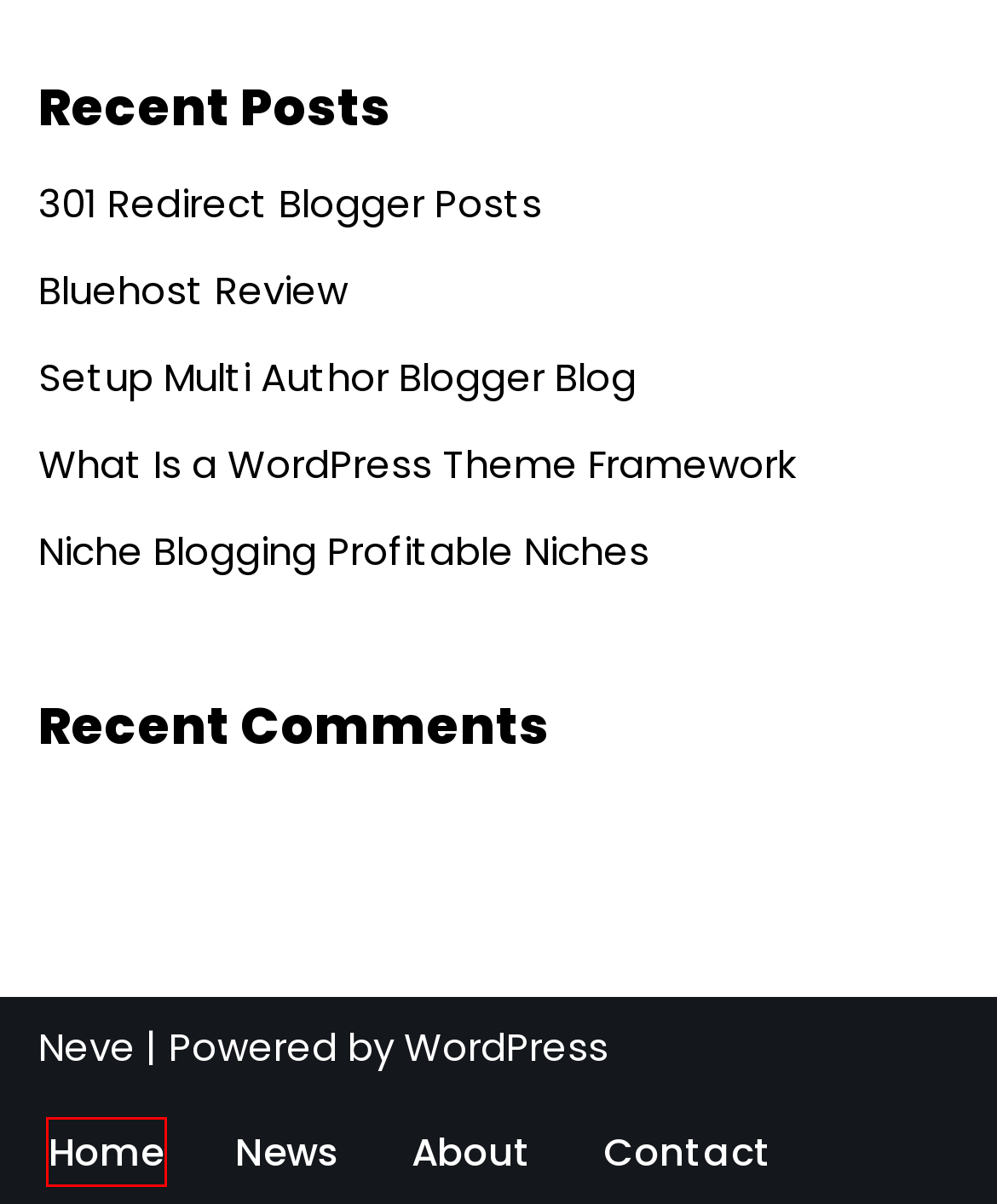Review the screenshot of a webpage containing a red bounding box around an element. Select the description that best matches the new webpage after clicking the highlighted element. The options are:
A. Contact – 9to5Blogger.com
B. About – 9to5Blogger.com
C. Home – 9to5Blogger.com
D. Neve - Fast & Lightweight WordPress Theme Ideal for Any Website
E. What Is a WordPress Theme Framework – 9to5Blogger.com
F. Blog Tool, Publishing Platform, and CMS – WordPress.org
G. Bluehost Review – 9to5Blogger.com
H. 301 Redirect Blogger Posts – 9to5Blogger.com

C